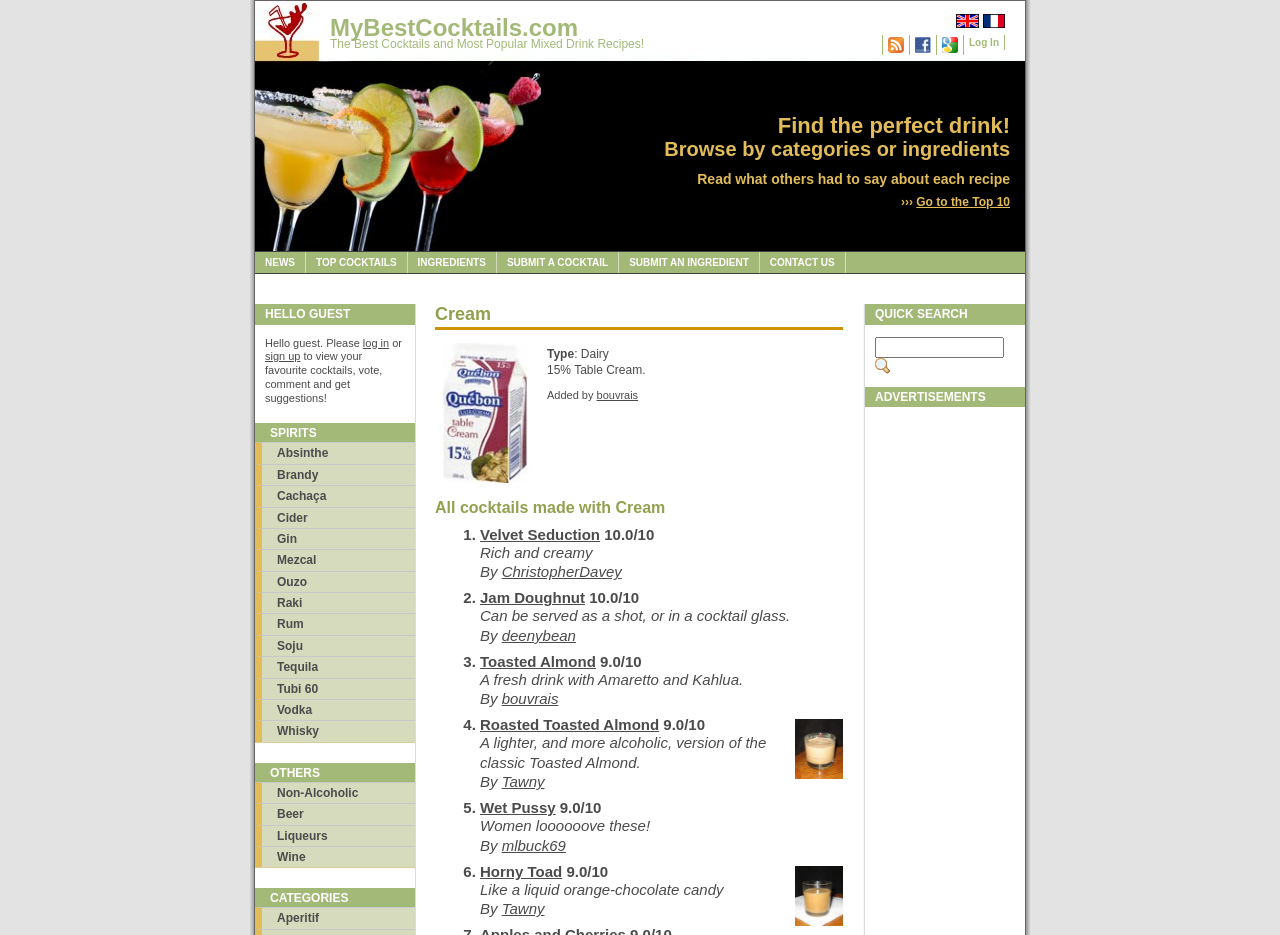Bounding box coordinates are specified in the format (top-left x, top-left y, bottom-right x, bottom-right y). All values are floating point numbers bounded between 0 and 1. Please provide the bounding box coordinate of the region this sentence describes: Go to the Top 10

[0.716, 0.208, 0.789, 0.223]